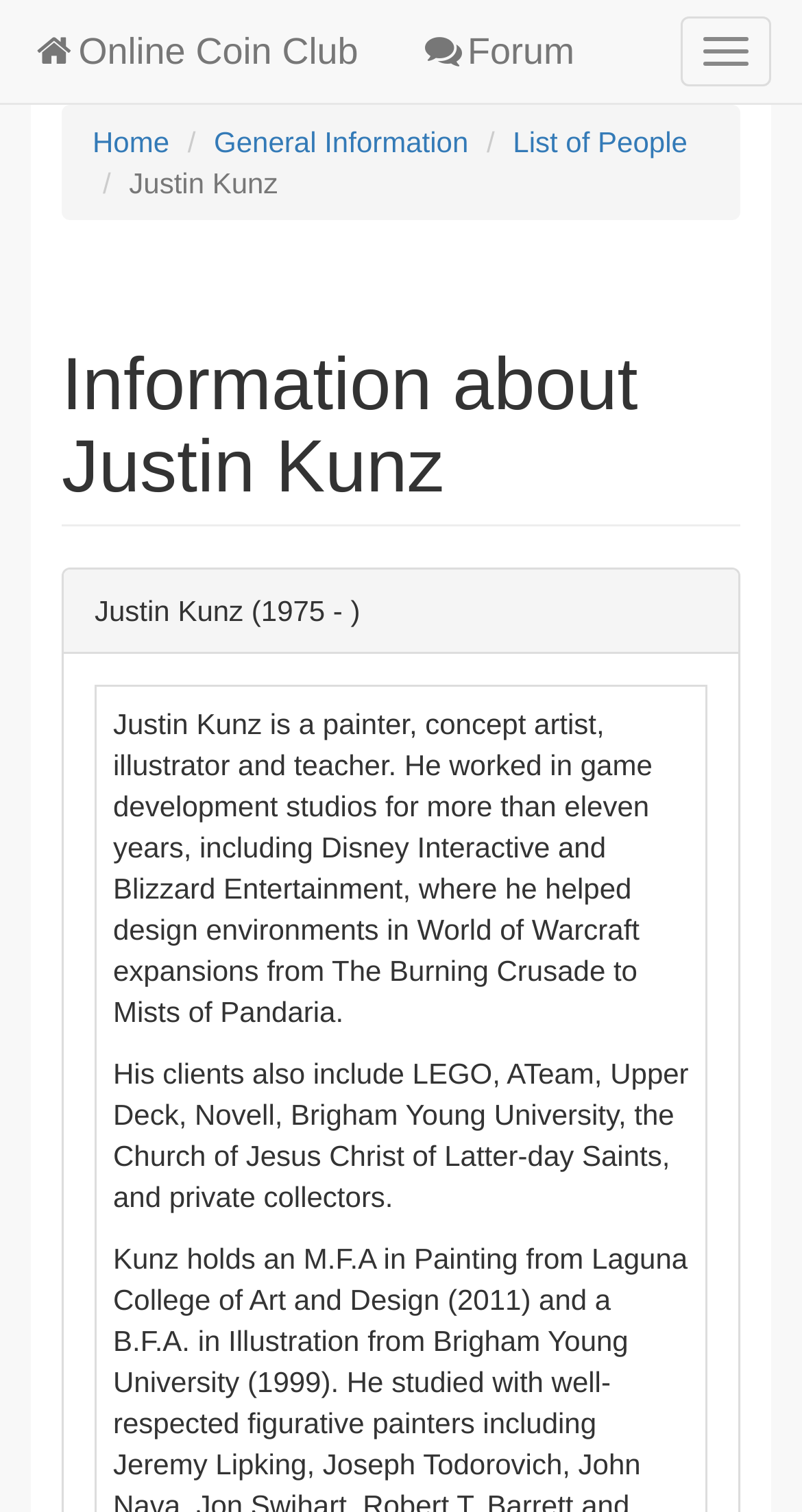What is the font awesome icon before the text 'Online Coin Club'?
Respond with a short answer, either a single word or a phrase, based on the image.

